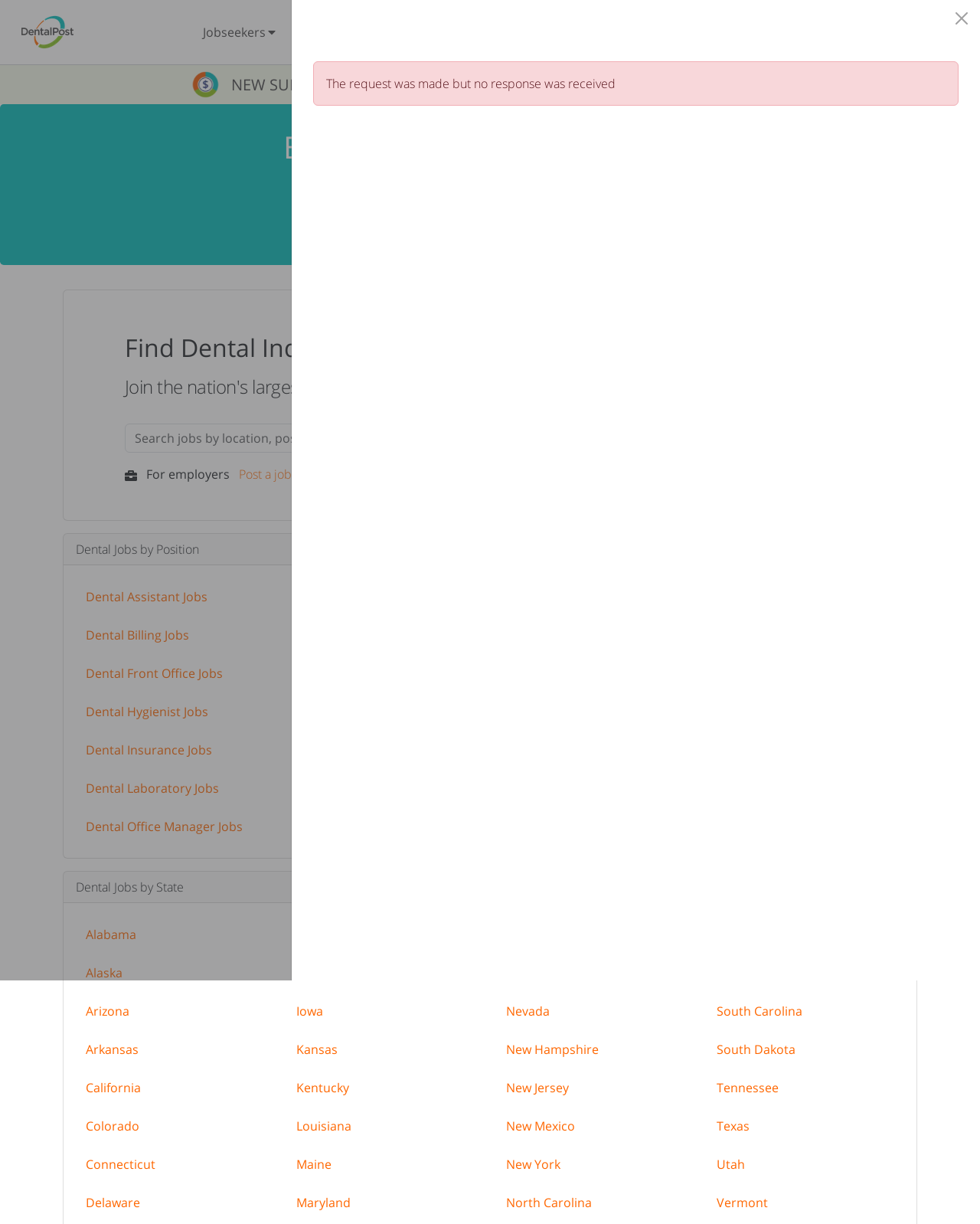Locate the bounding box coordinates of the clickable part needed for the task: "Create a new account".

[0.867, 0.011, 0.978, 0.042]